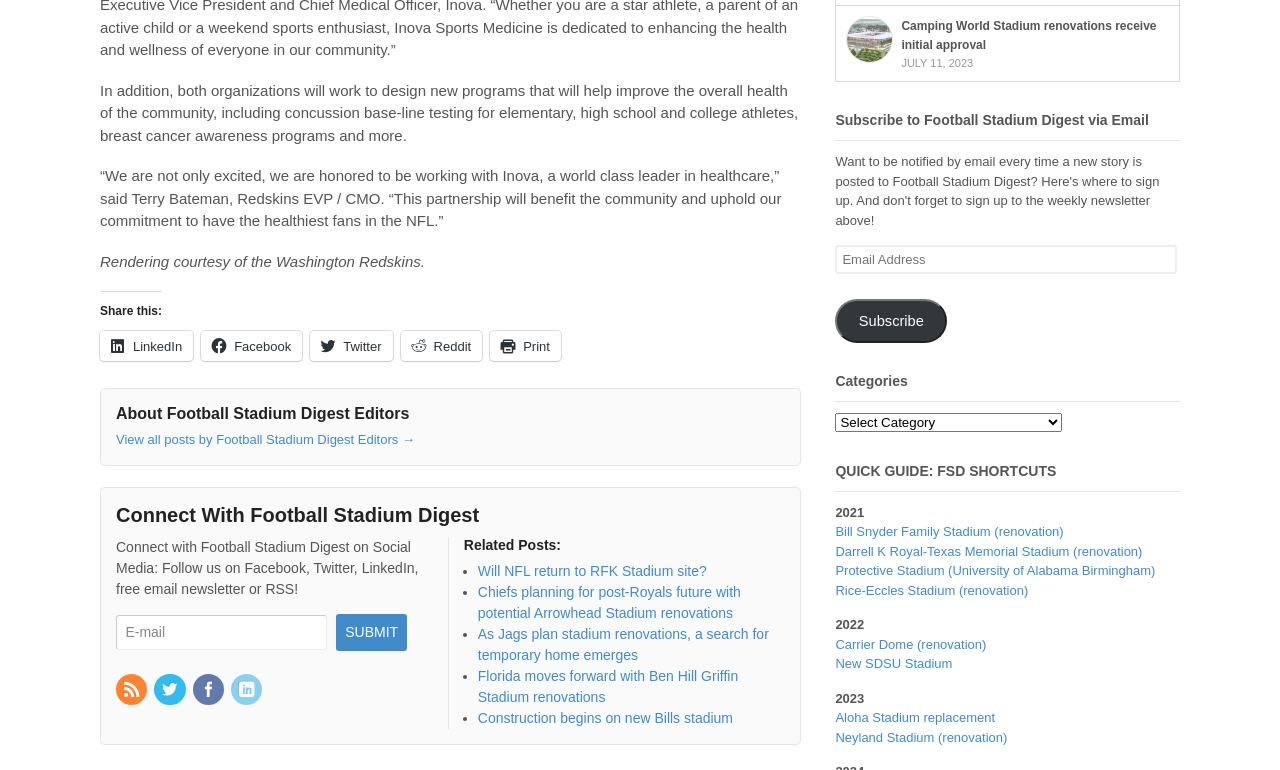Indicate the bounding box coordinates of the element that needs to be clicked to satisfy the following instruction: "Share this on LinkedIn". The coordinates should be four float numbers between 0 and 1, i.e., [left, top, right, bottom].

[0.078, 0.429, 0.151, 0.468]